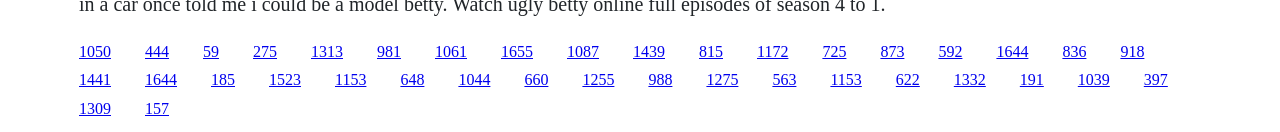How many rows of links are there on the webpage?
Make sure to answer the question with a detailed and comprehensive explanation.

By analyzing the y1 and y2 coordinates of the links, I can see that there are three distinct groups of links with different vertical positions. The first group has y1 and y2 coordinates ranging from 0.323 to 0.451, the second group has y1 and y2 coordinates ranging from 0.541 to 0.67, and the third group has y1 and y2 coordinates ranging from 0.759 to 0.888. This suggests that there are three rows of links on the webpage.